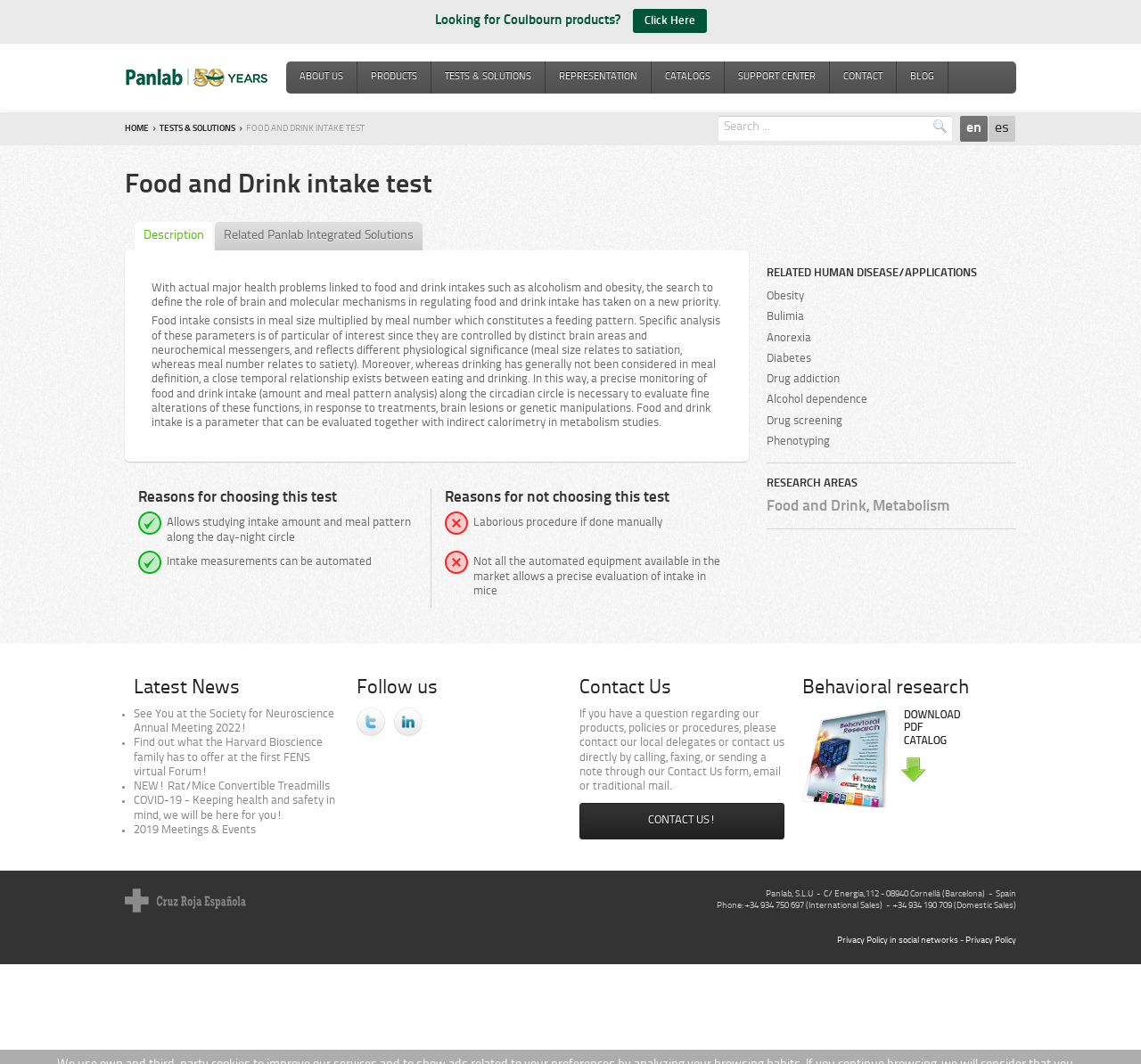Extract the main headline from the webpage and generate its text.

Looking for Coulbourn products? Click Here